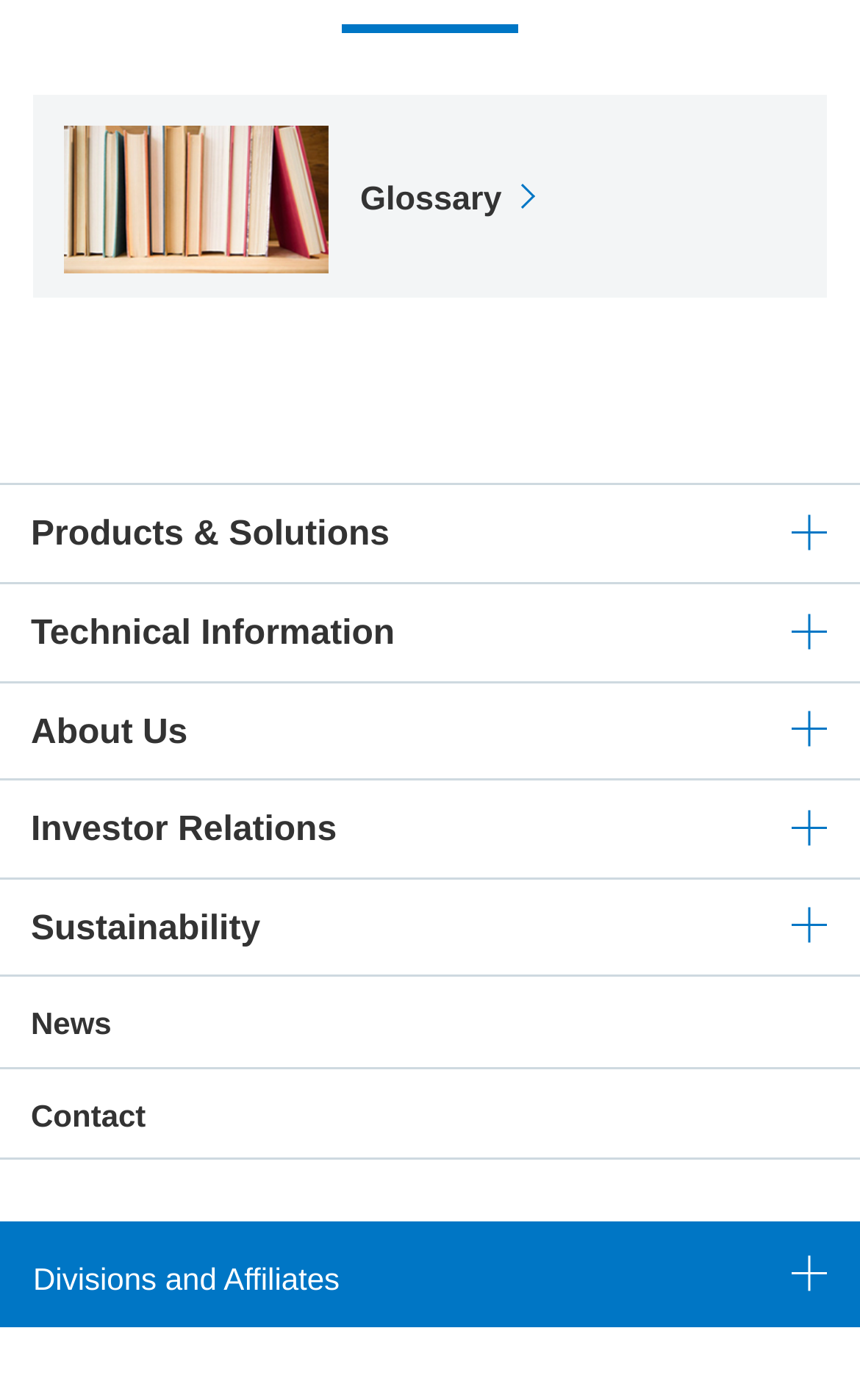What is the last link in the main navigation menu?
Please give a detailed answer to the question using the information shown in the image.

I looked at the main navigation menu and found that the last link is 'Contact', which is located at the bottom of the menu.